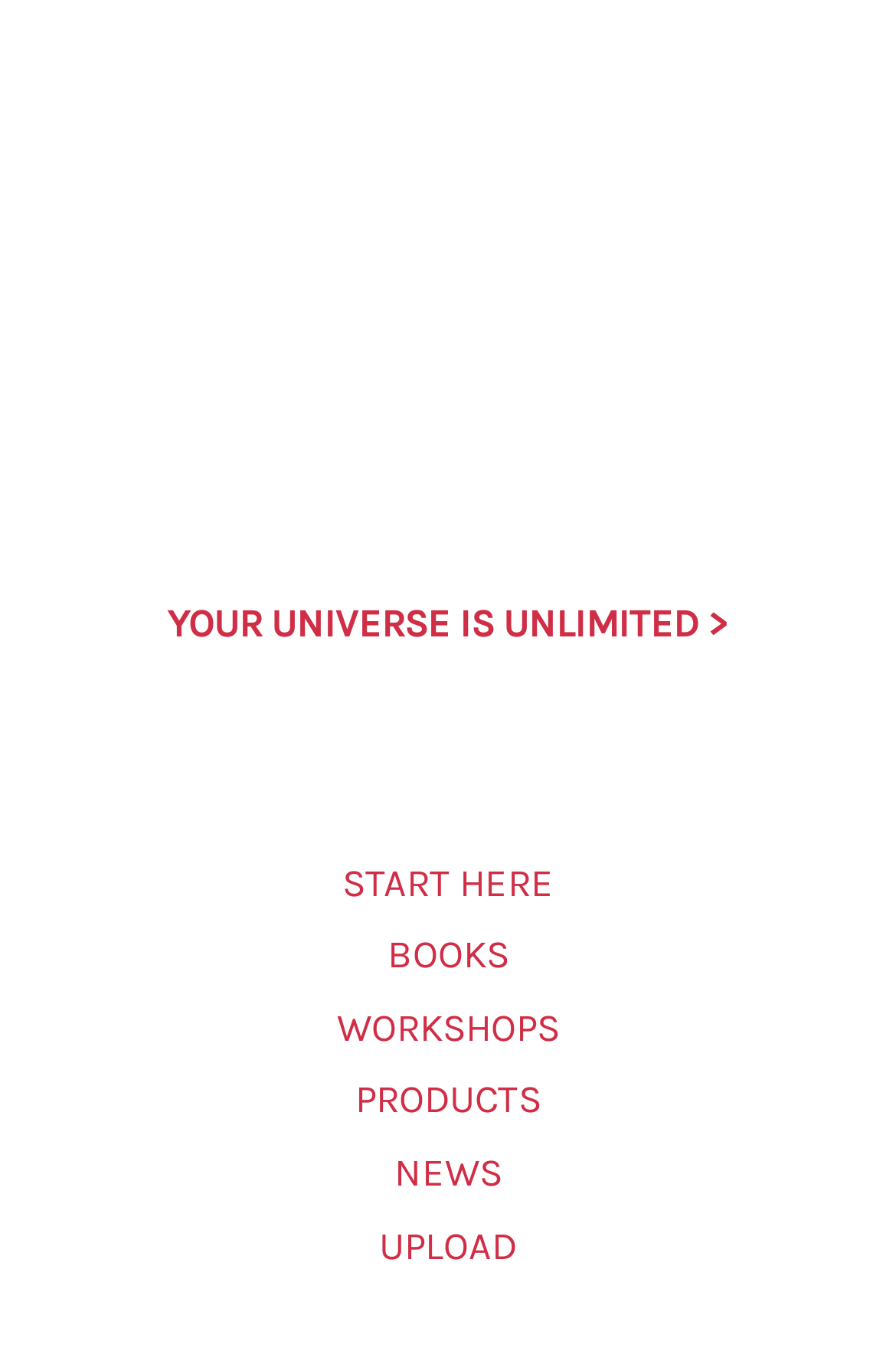What is the first link in the navigation menu?
Using the image as a reference, answer the question with a short word or phrase.

START HERE